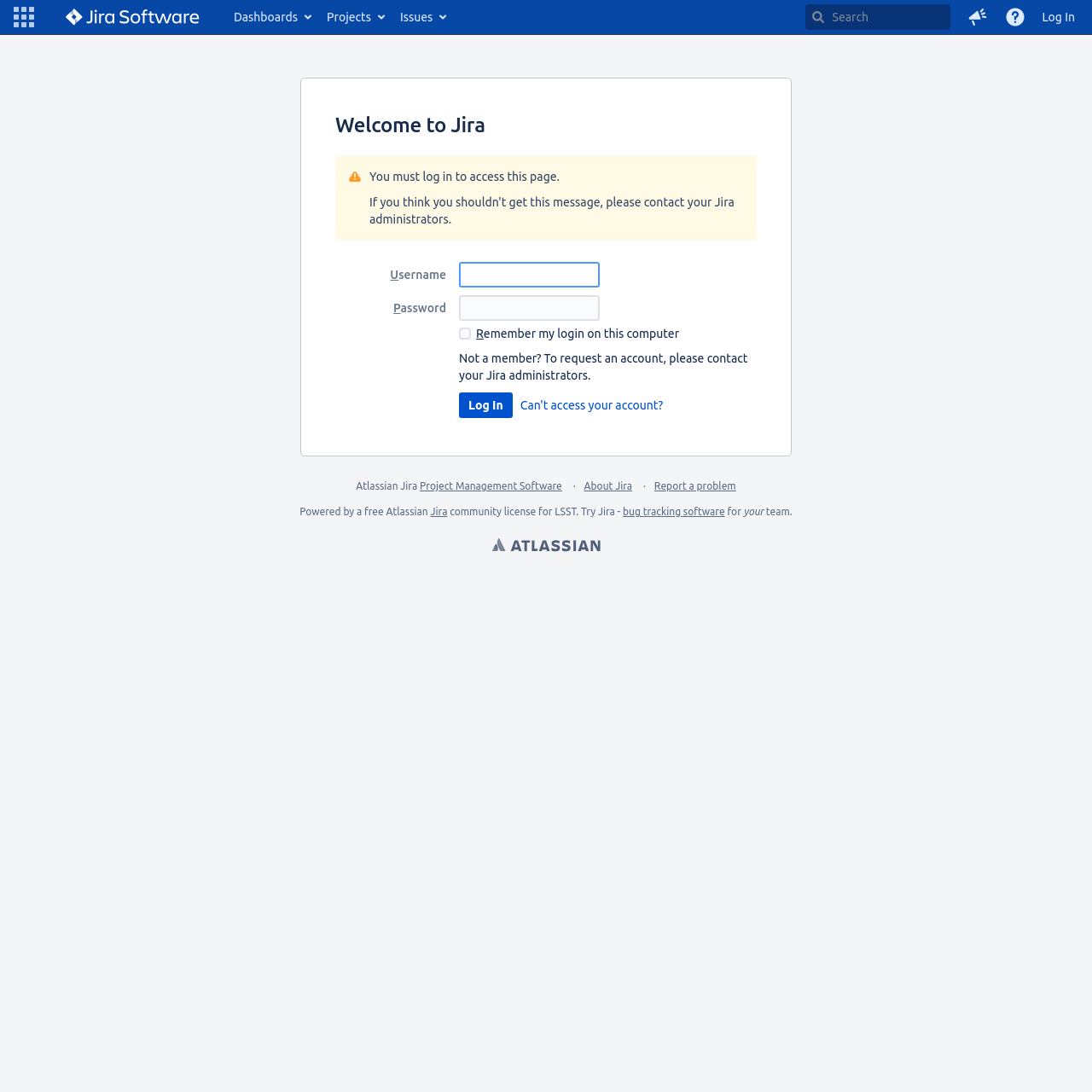From the webpage screenshot, predict the bounding box of the UI element that matches this description: "Log In".

[0.946, 0.0, 0.992, 0.031]